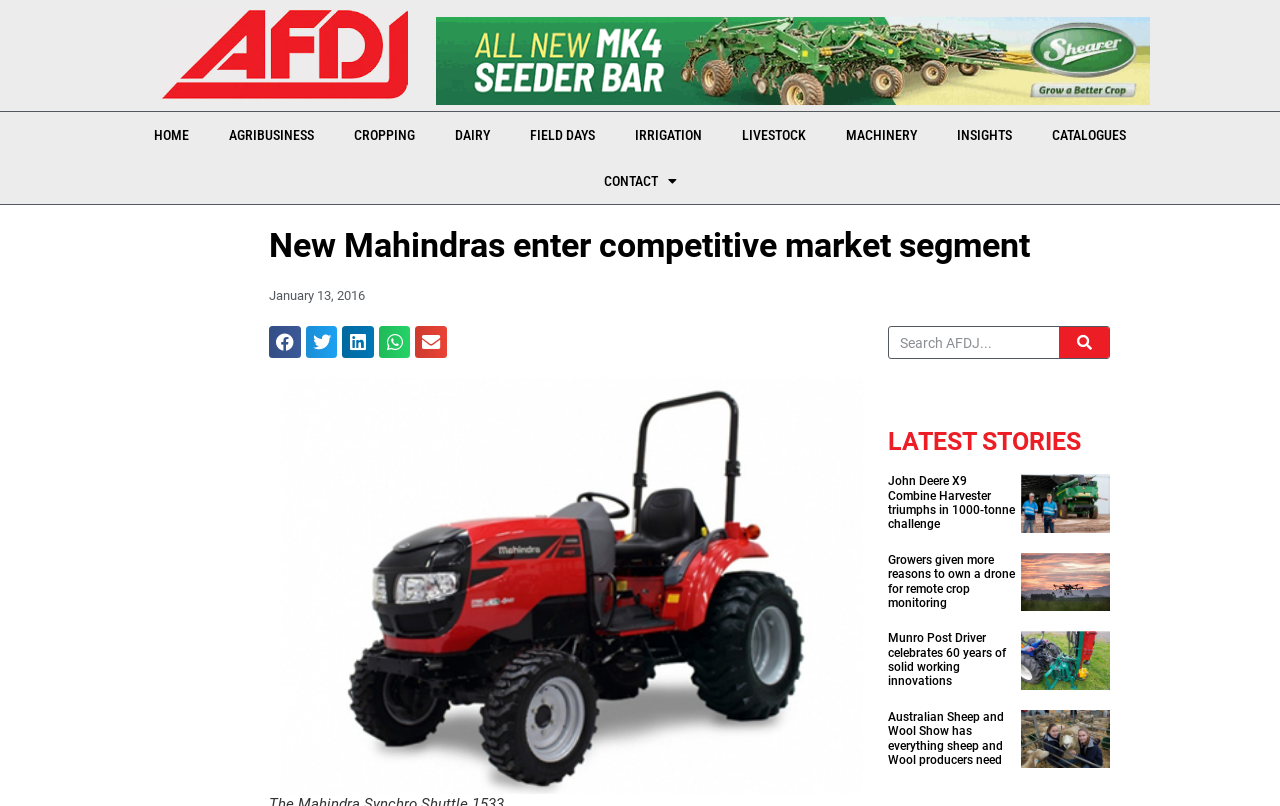Specify the bounding box coordinates (top-left x, top-left y, bottom-right x, bottom-right y) of the UI element in the screenshot that matches this description: parent_node: Search name="s" placeholder="Search AFDJ..."

[0.695, 0.406, 0.828, 0.444]